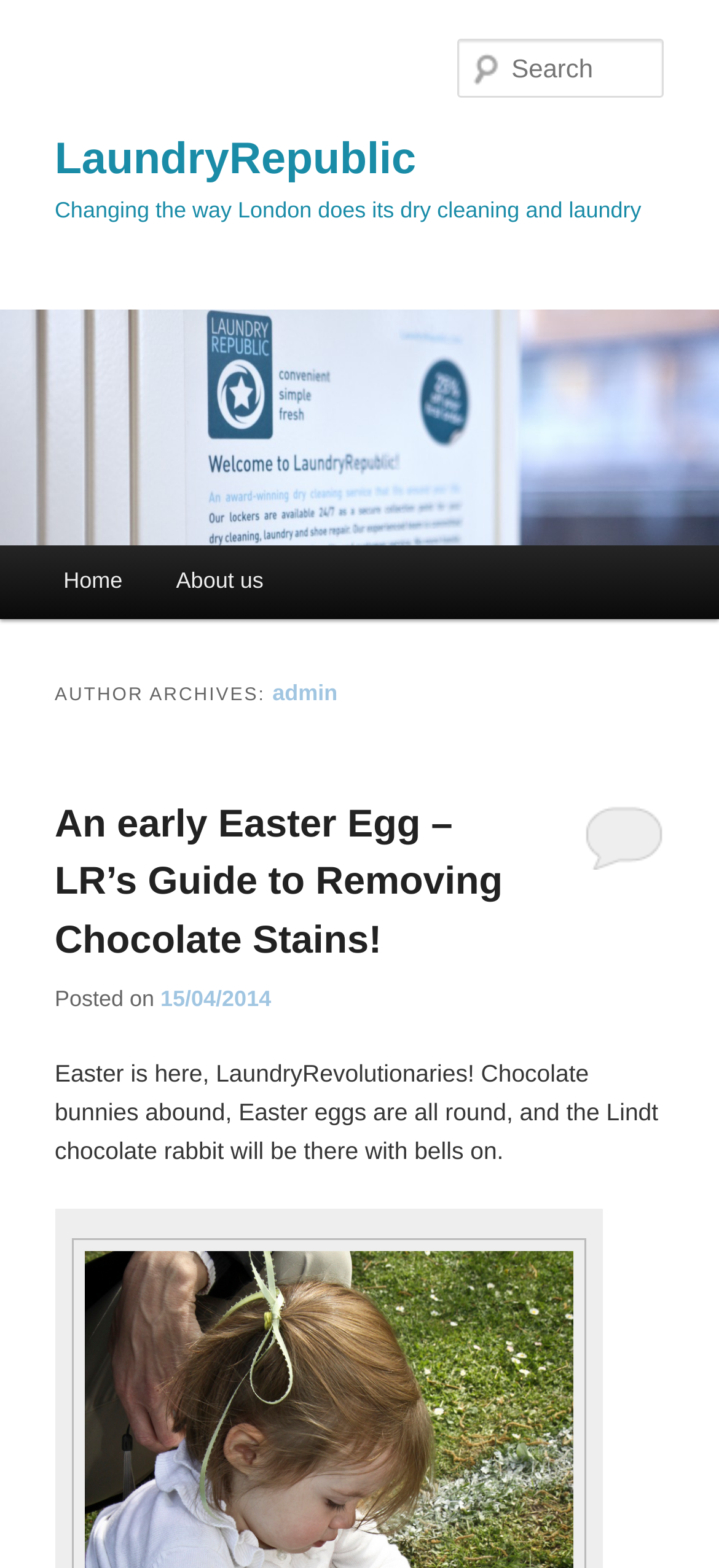Describe the webpage in detail, including text, images, and layout.

The webpage is about LaundryRepublic, a dry cleaning and laundry service in London. At the top, there are two "Skip to" links, one for primary content and one for secondary content, positioned at the very top left corner of the page. Below these links, there is a large heading that spans almost the entire width of the page, displaying the title "LaundryRepublic". 

Underneath the title, there is a smaller heading that describes the service as "Changing the way London does its dry cleaning and laundry". To the left of this heading, there is a link with the same title "LaundryRepublic", which is accompanied by an image that takes up the entire width of the page. 

On the top right side of the page, there is a search textbox with a label "Search". Below the search box, there is a heading that says "Main menu", which is followed by a series of links, including "Home" and "About us". 

The main content of the page is divided into sections, each with its own heading. The first section has a heading that says "AUTHOR ARCHIVES: admin", which contains a link to the author's page. The next section has a heading that says "An early Easter Egg – LR’s Guide to Removing Chocolate Stains!", which is an article about removing chocolate stains. This section includes a link to the article, a posted date, and a brief summary of the article.